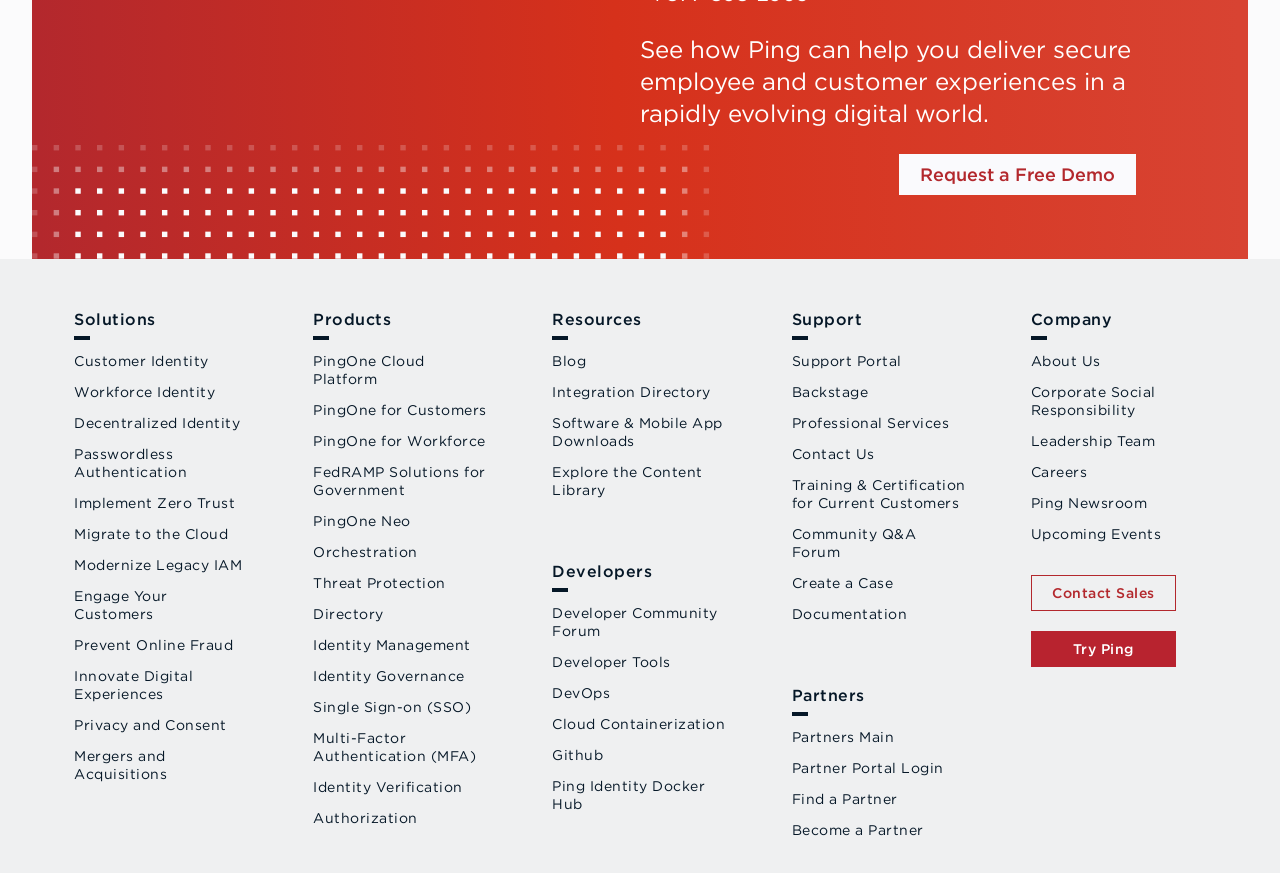Based on what you see in the screenshot, provide a thorough answer to this question: What are the main categories of solutions offered by Ping Identity?

Based on the webpage content, I can see that Ping Identity offers various solutions categorized under Customer Identity, Workforce Identity, Decentralized Identity, and more, which are listed under the 'Solutions' heading.